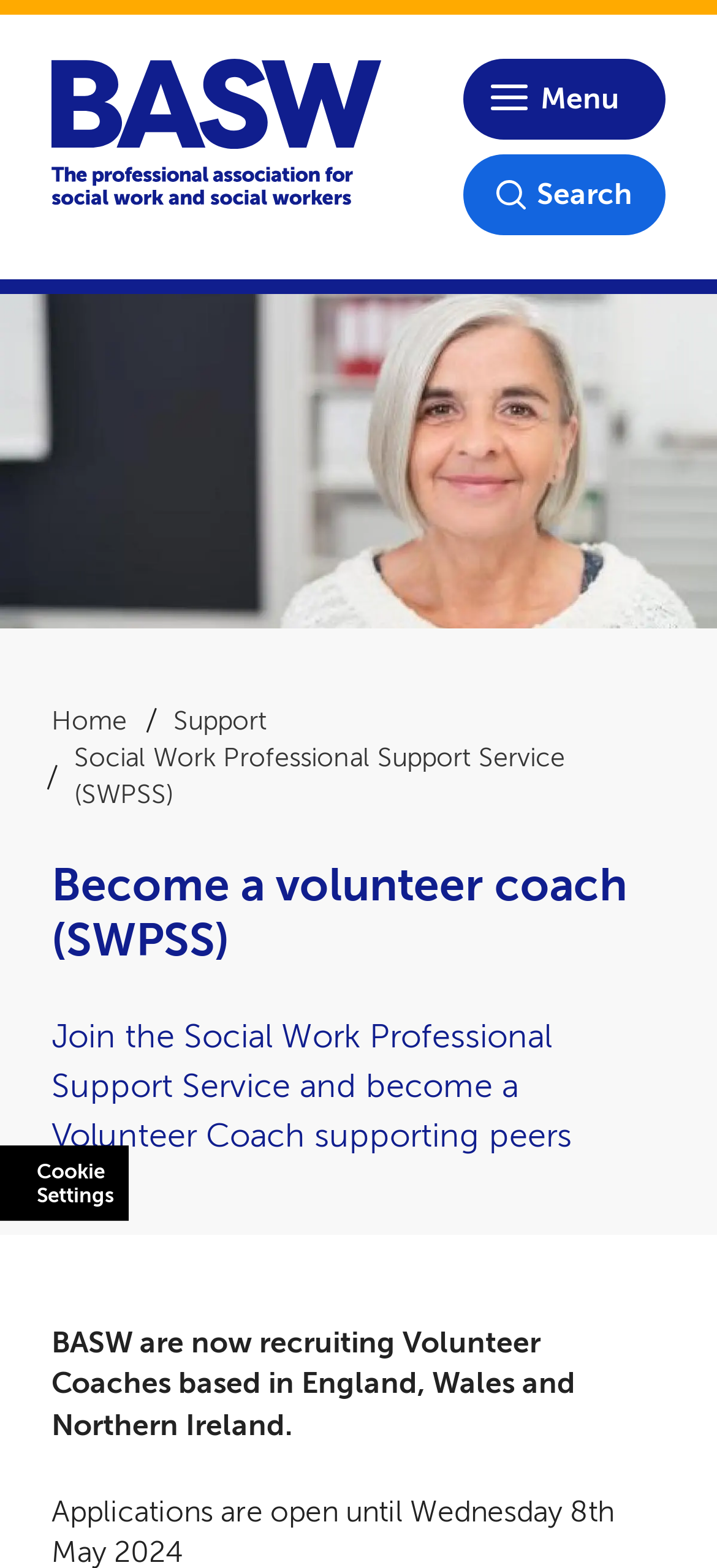Answer the question below using just one word or a short phrase: 
How many regions are Volunteer Coaches being recruited from?

Three